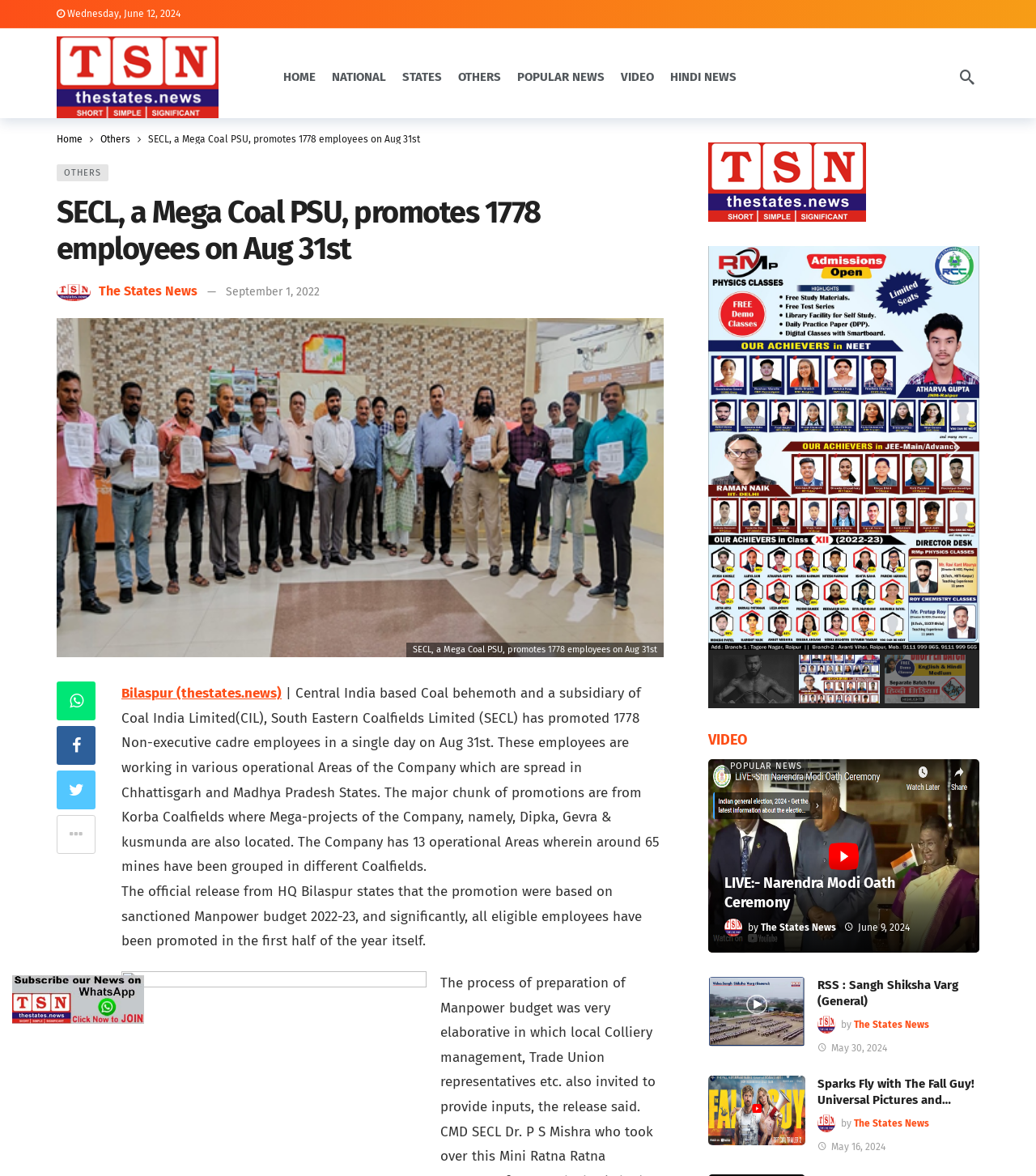Respond with a single word or phrase to the following question:
What is the location of the 'VIDEO' section?

Bottom-right corner